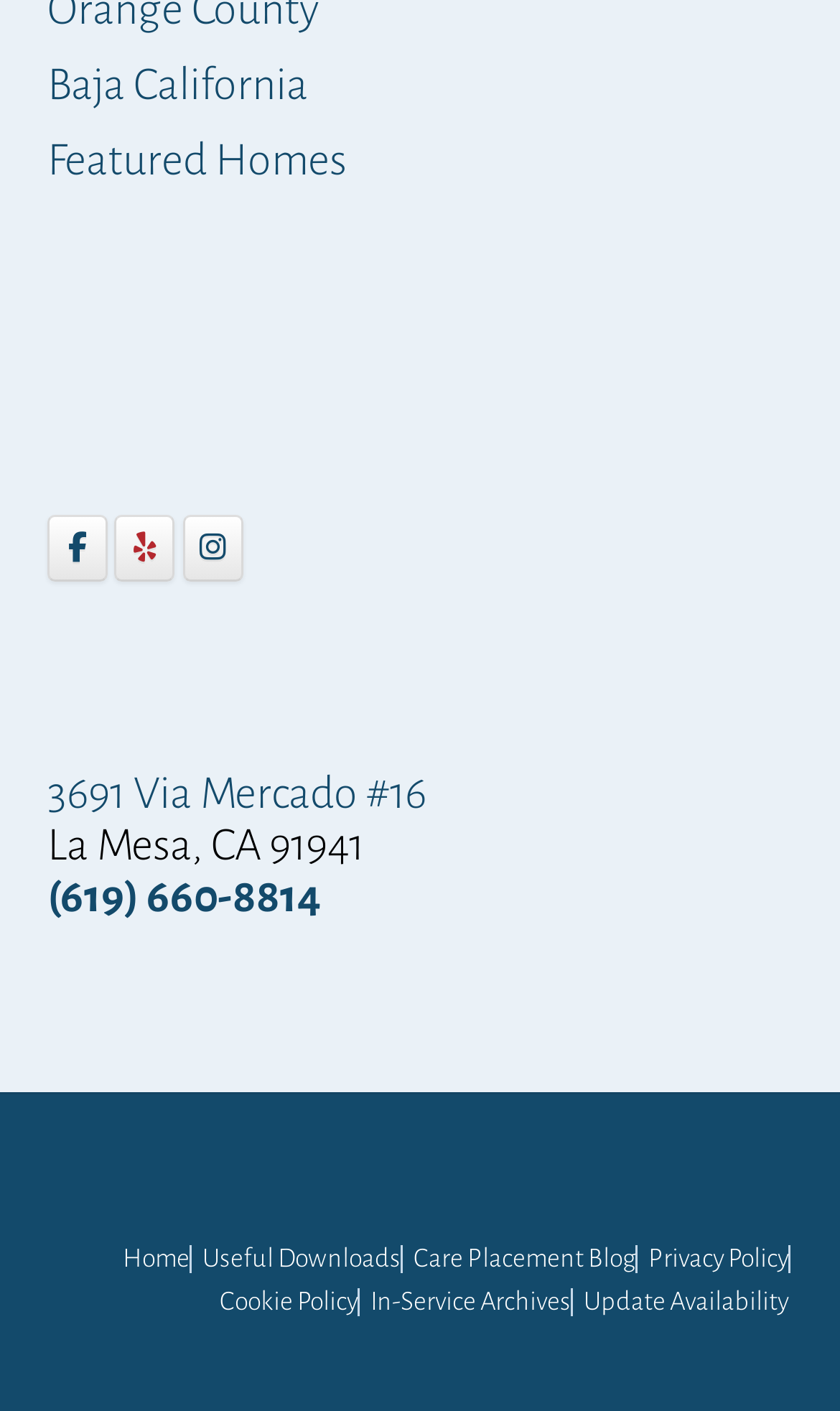What is the name of the image on the page?
Please describe in detail the information shown in the image to answer the question.

I found the name of the image by looking at the image element with the description 'Care Placement Home', which is located close to the link 'Care Placement Home'.